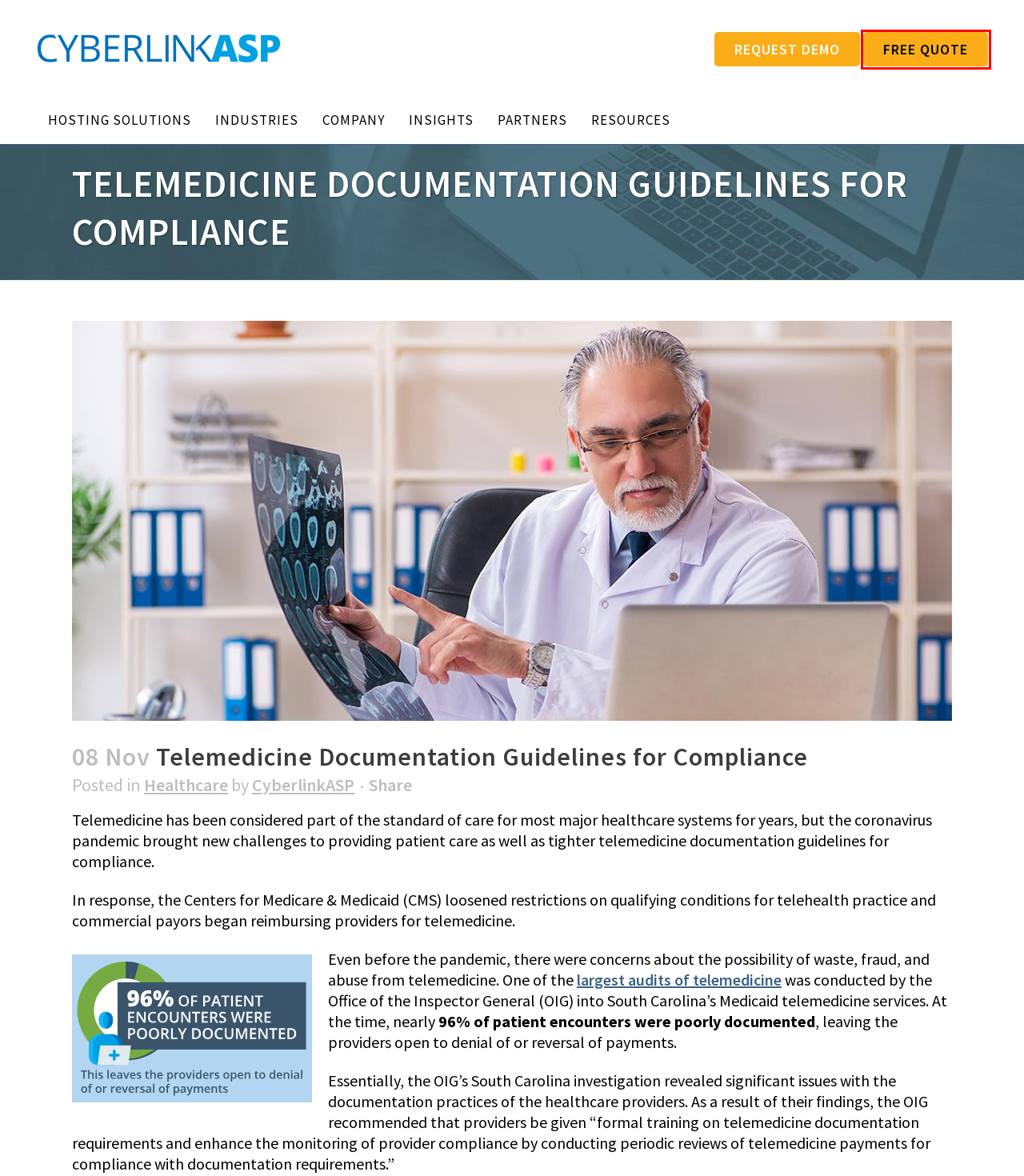You are given a screenshot of a webpage with a red rectangle bounding box around a UI element. Select the webpage description that best matches the new webpage after clicking the element in the bounding box. Here are the candidates:
A. Cloud Computing for Industries | Cyberlink ASP
B. Cloud Hosting & Storage - Blog | CyberlinkASP
C. Secure Cloud Hosting - Partners | CyberlinkASP
D. CyberlinkASP - Secure, Reliable, Compliant Cloud Hosting
E. Virtual Desktop Hosting - Pricing | CyberlinkASP
F. Resources - CyberlinkASP
G. Virtual Desktop Hosting - Solutions | CyberlinkASP
H. Secure Cloud Hosting - About | CyberlinkASP

E